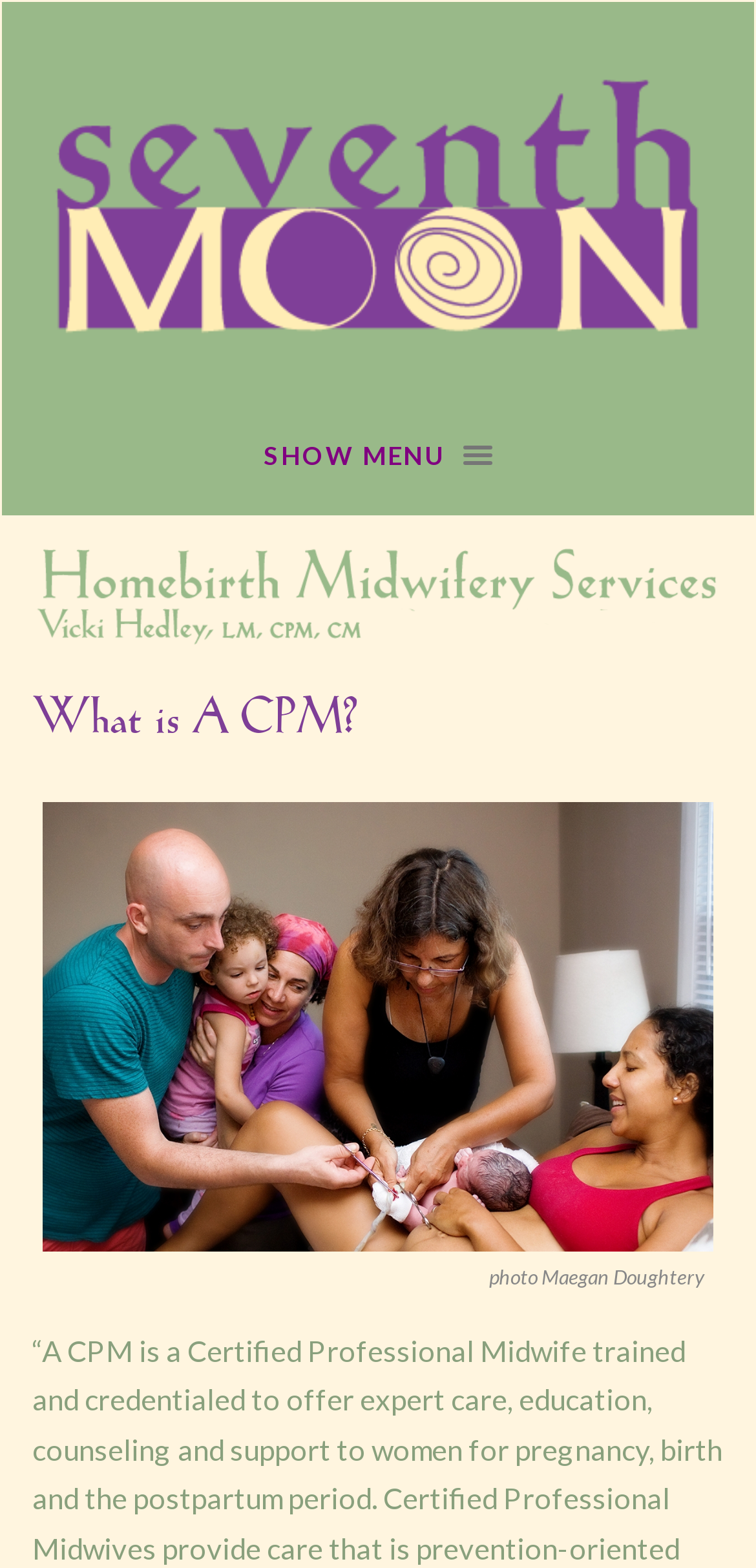What is the primary heading on this webpage?

What is A CPM?